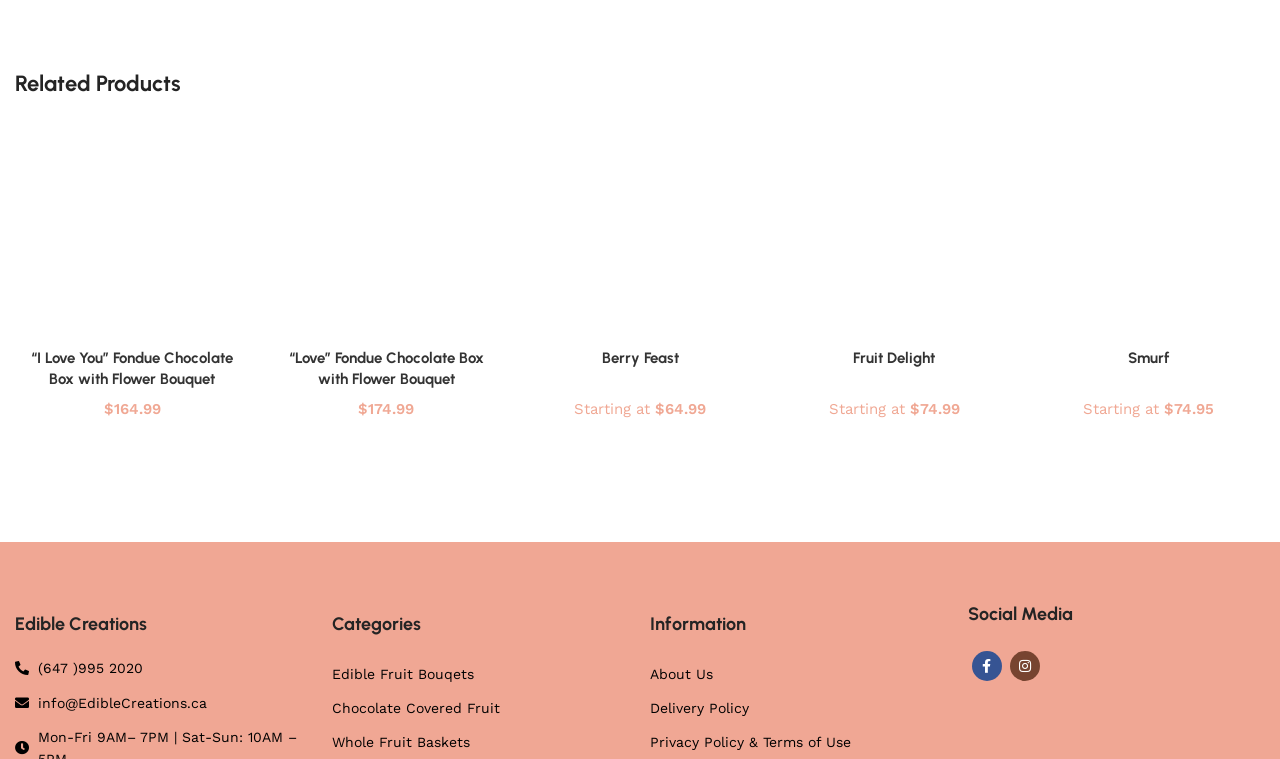Identify the bounding box coordinates for the region to click in order to carry out this instruction: "View Berry Feast product details". Provide the coordinates using four float numbers between 0 and 1, formatted as [left, top, right, bottom].

[0.42, 0.458, 0.58, 0.486]